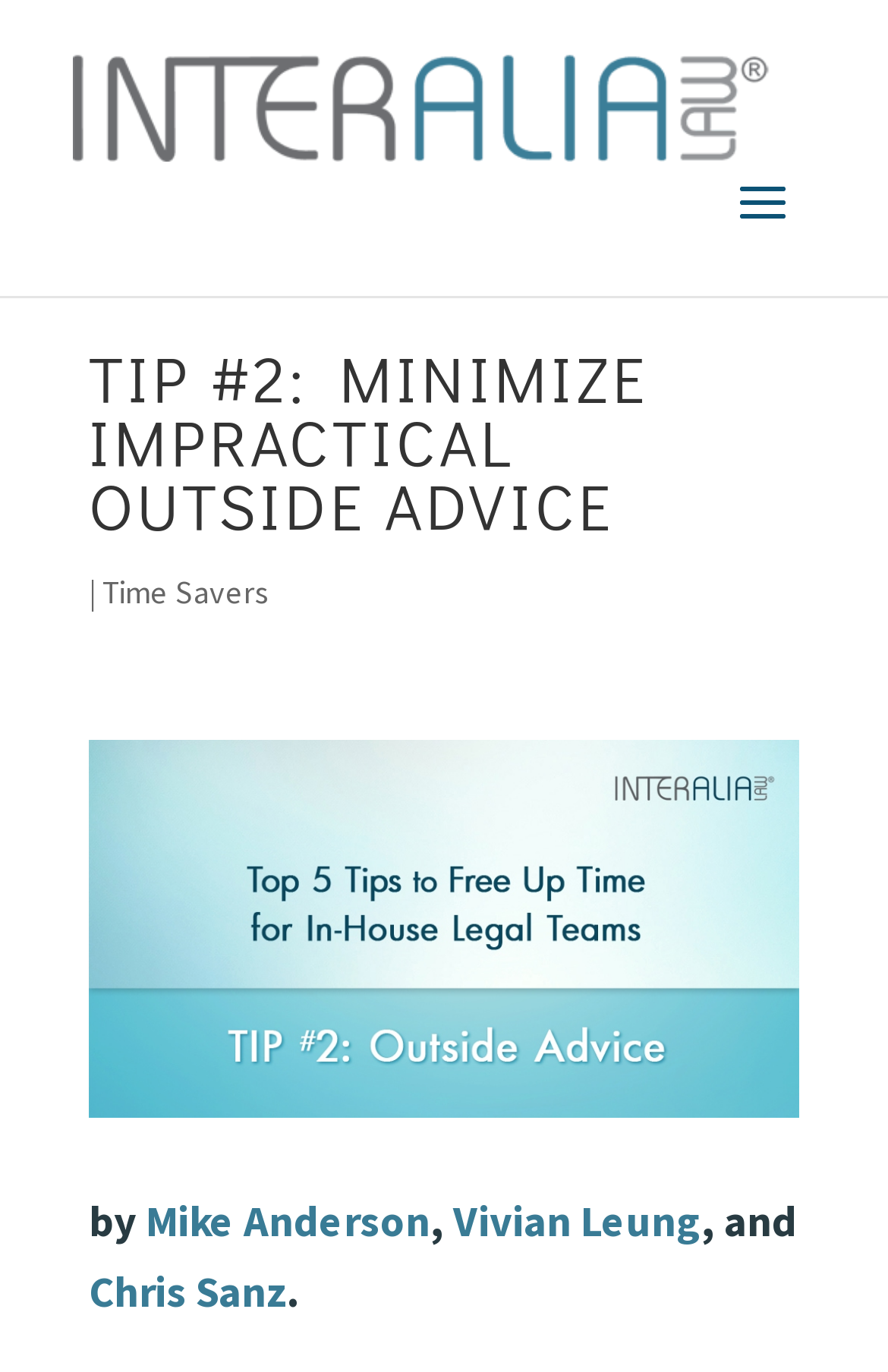Determine the main heading text of the webpage.

TIP #2: MINIMIZE IMPRACTICAL OUTSIDE ADVICE